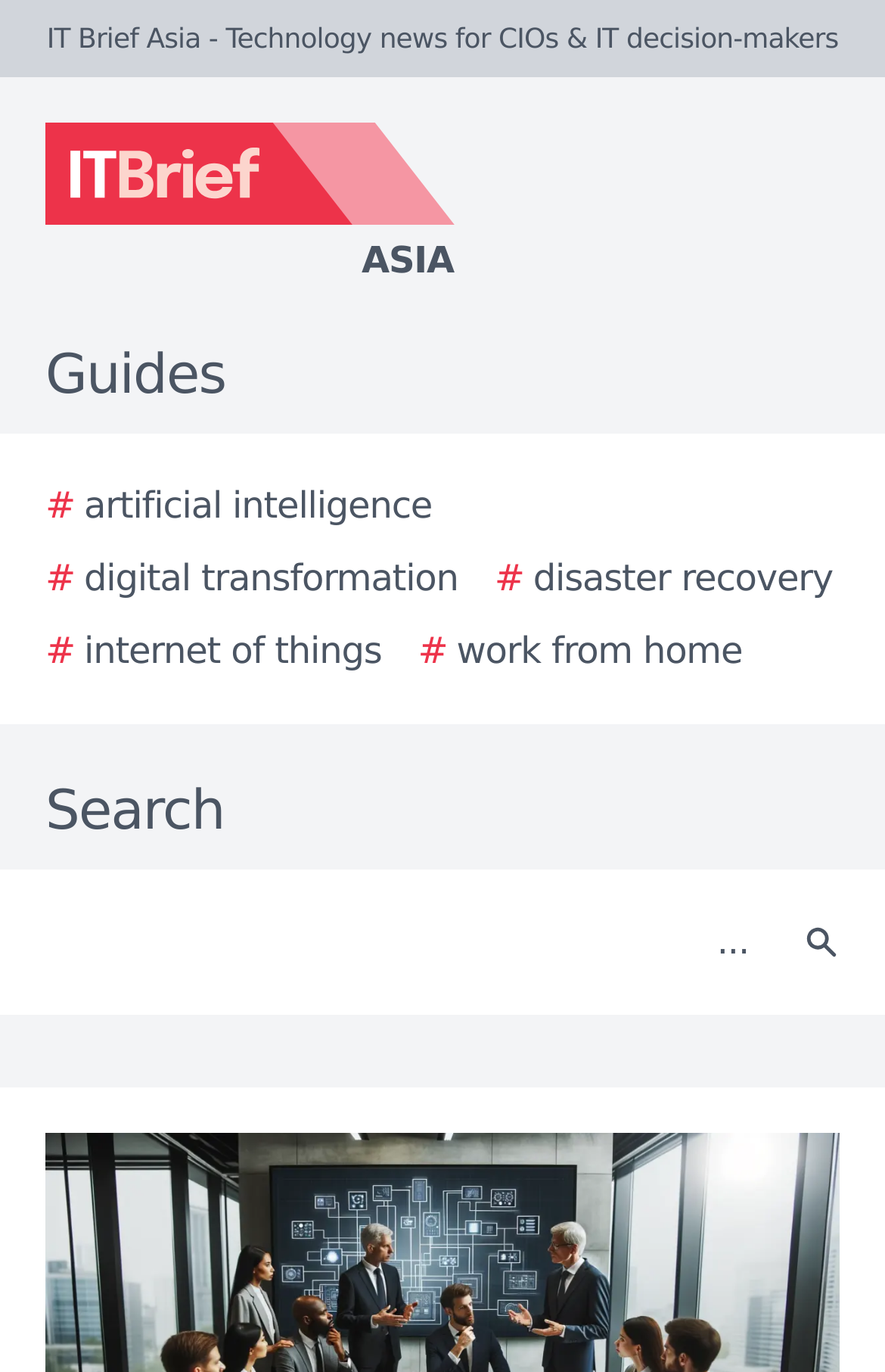Find the bounding box of the UI element described as follows: "# disaster recovery".

[0.559, 0.402, 0.941, 0.442]